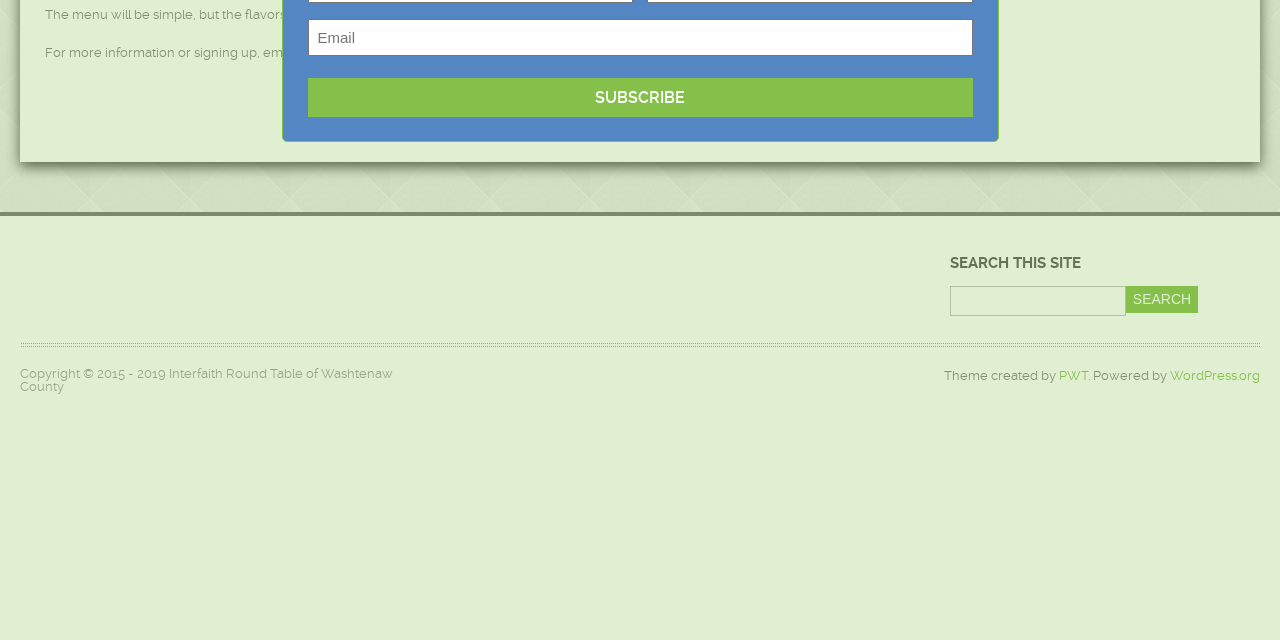Identify the bounding box of the HTML element described here: "name="input_3" placeholder="Email"". Provide the coordinates as four float numbers between 0 and 1: [left, top, right, bottom].

[0.24, 0.029, 0.76, 0.087]